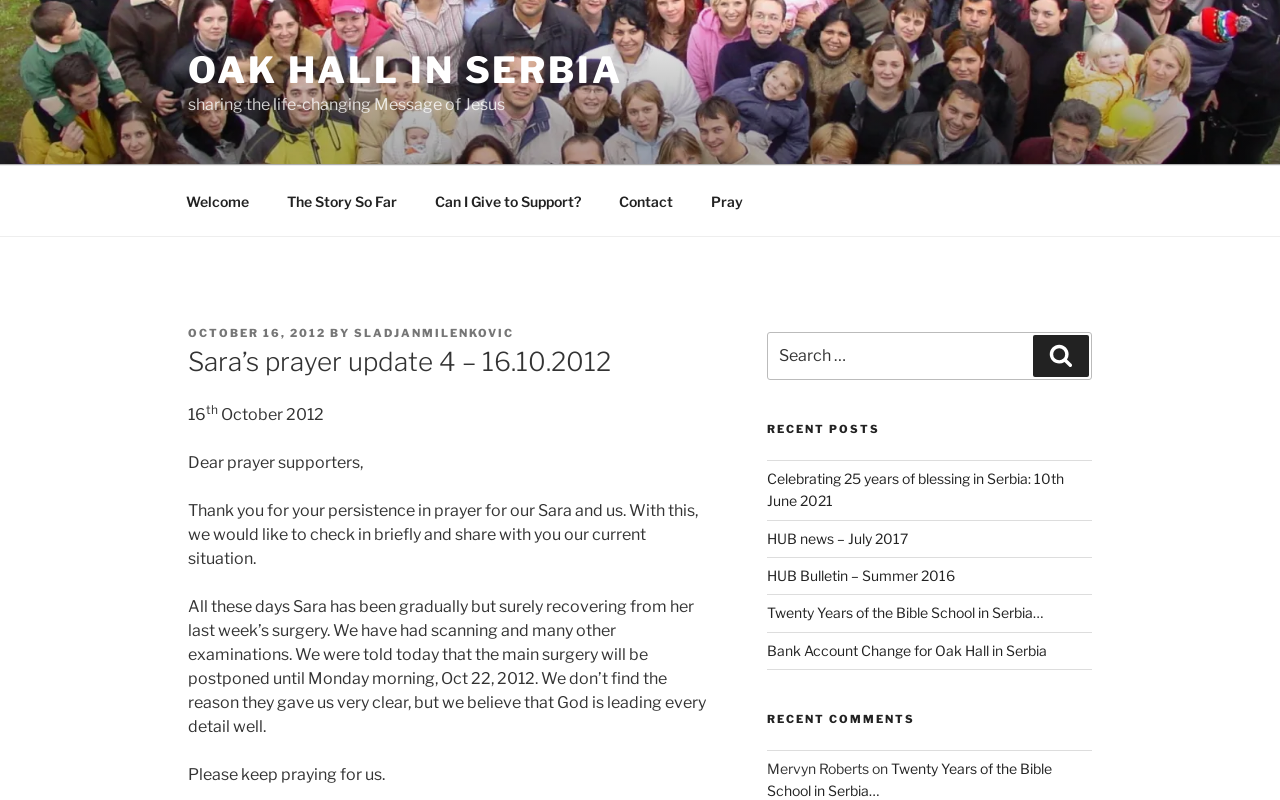Determine the bounding box coordinates of the clickable region to carry out the instruction: "Find a dealer using the 'Find a Dealer' link".

None